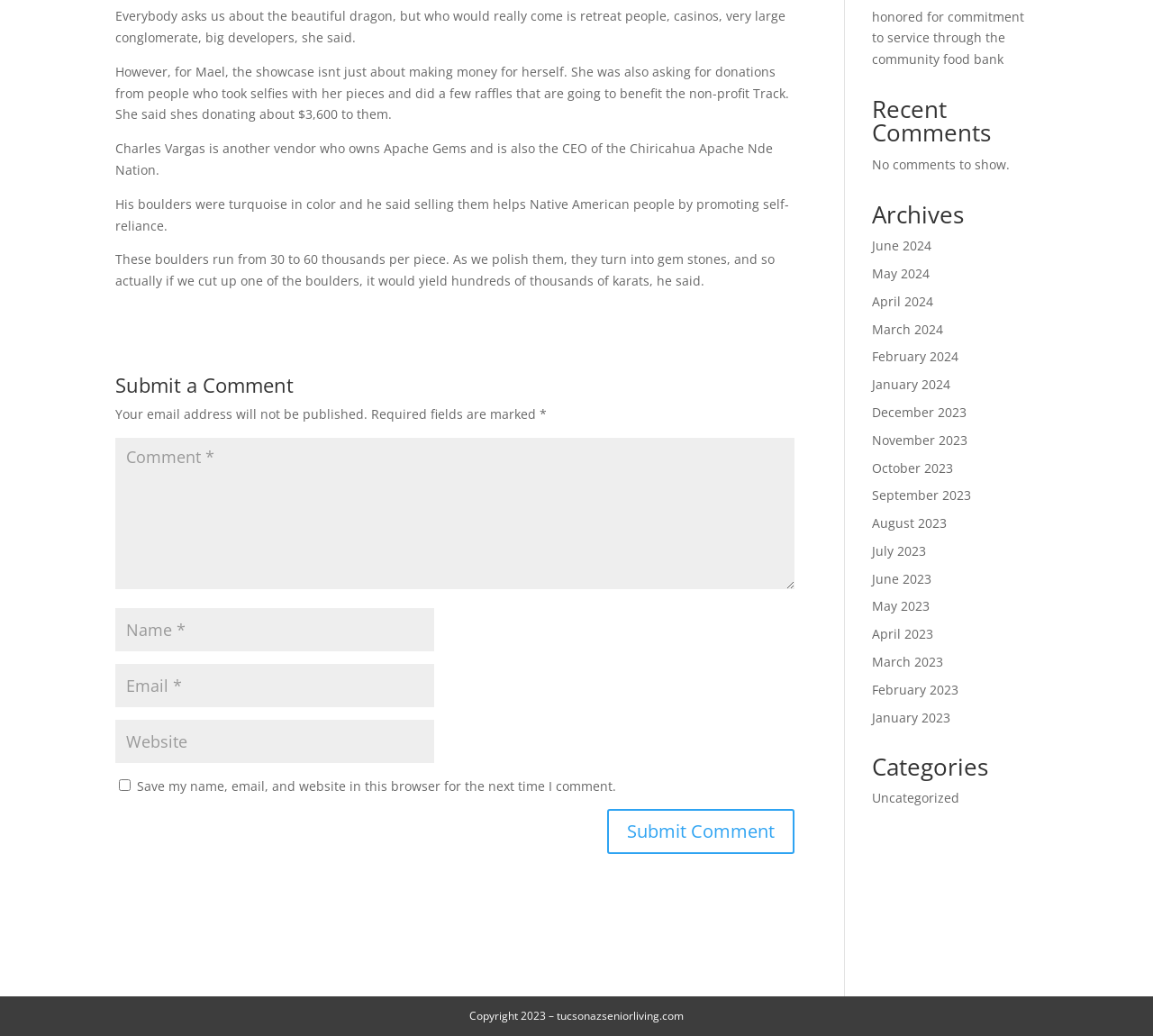Provide the bounding box coordinates for the specified HTML element described in this description: "input value="Comment *" name="comment"". The coordinates should be four float numbers ranging from 0 to 1, in the format [left, top, right, bottom].

[0.1, 0.422, 0.689, 0.568]